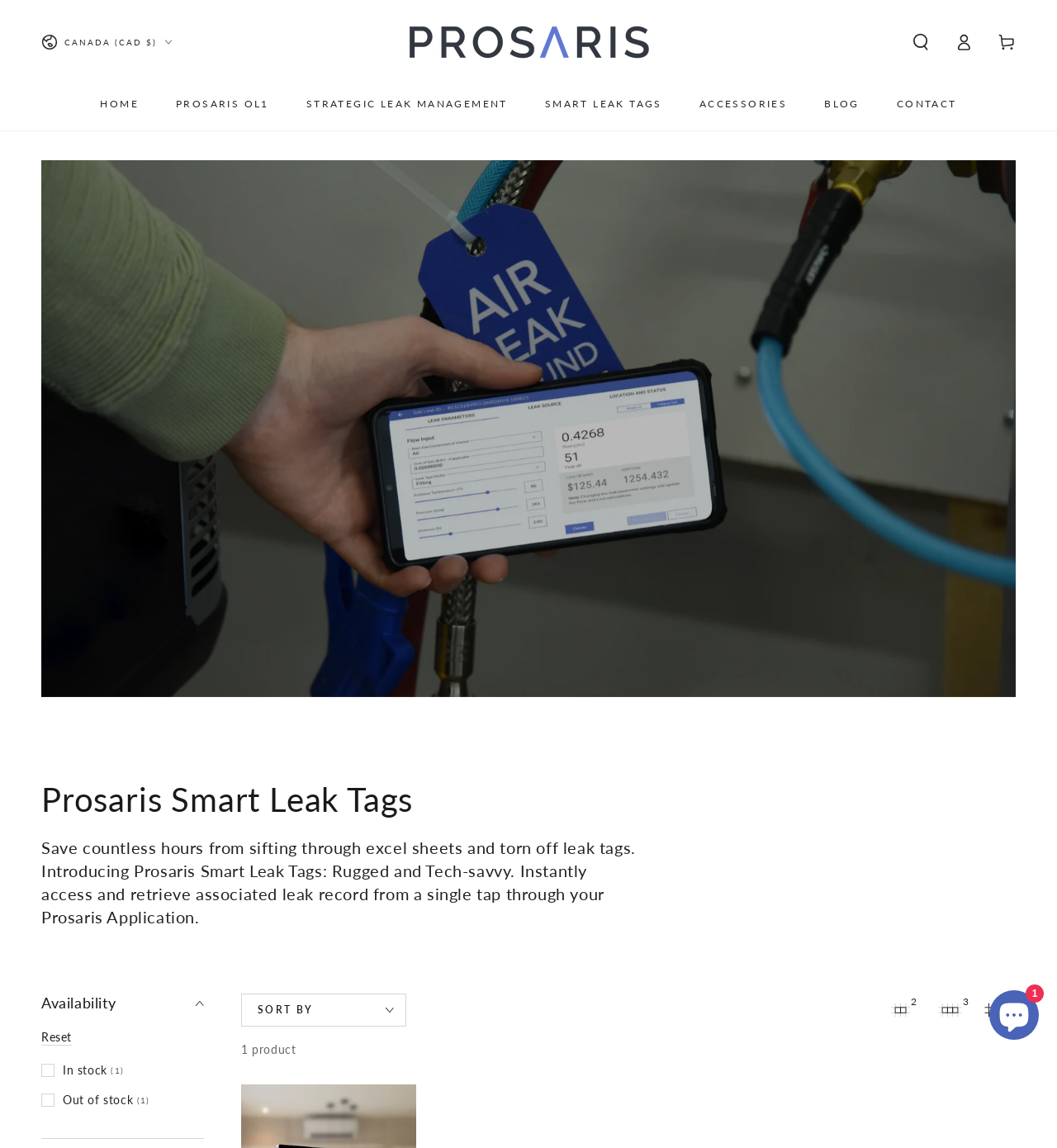Detail the webpage's structure and highlights in your description.

The webpage is about Prosaris Strategic Leak Management Platform, a cloud-based software that helps analyze leaks, delegate tasks, manage leak records, and generate instant reports. 

At the top left, there is a country/region selection dropdown menu with the label "Country/region" and an option "CANADA (CAD $)". 

To the right of the country/region selection, there is a logo of Prosaris, which is an image with a link to the Prosaris homepage. 

Below the logo, there is a navigation menu with links to different sections of the website, including "HOME", "PROSARIS OL1", "STRATEGIC LEAK MANAGEMENT", "SMART LEAK TAGS", "ACCESSORIES", "BLOG", and "CONTACT". 

On the top right, there is a search button labeled "Search our site" and a login link. Next to the login link, there is a cart icon with a disclosure triangle. 

The main content of the webpage is about Prosaris Smart Leak Tags, which is a product that helps save time by instantly accessing and retrieving associated leak records from a single tap through the Prosaris Application. 

Below the product description, there are details about the product's availability, including a reset link and checkboxes for "In stock" and "Out of stock" options. 

To the right of the availability details, there are pagination buttons labeled "2", "3", and "4". 

Above the pagination buttons, there is a sort by dropdown menu labeled "SORT BY". 

At the bottom right, there is a chat window with a Shopify online store chat button and an image.